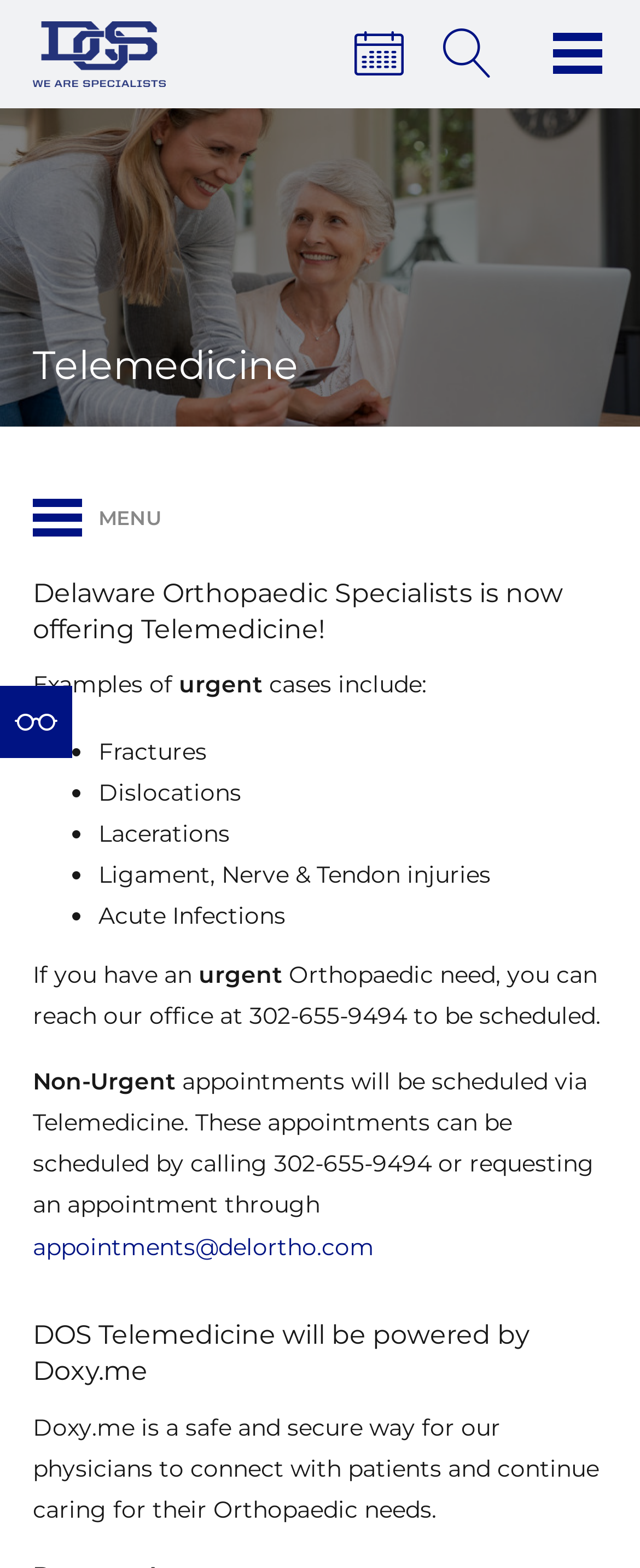Please locate the bounding box coordinates of the element that should be clicked to complete the given instruction: "Click the Telemedicine link".

[0.051, 0.111, 0.949, 0.251]